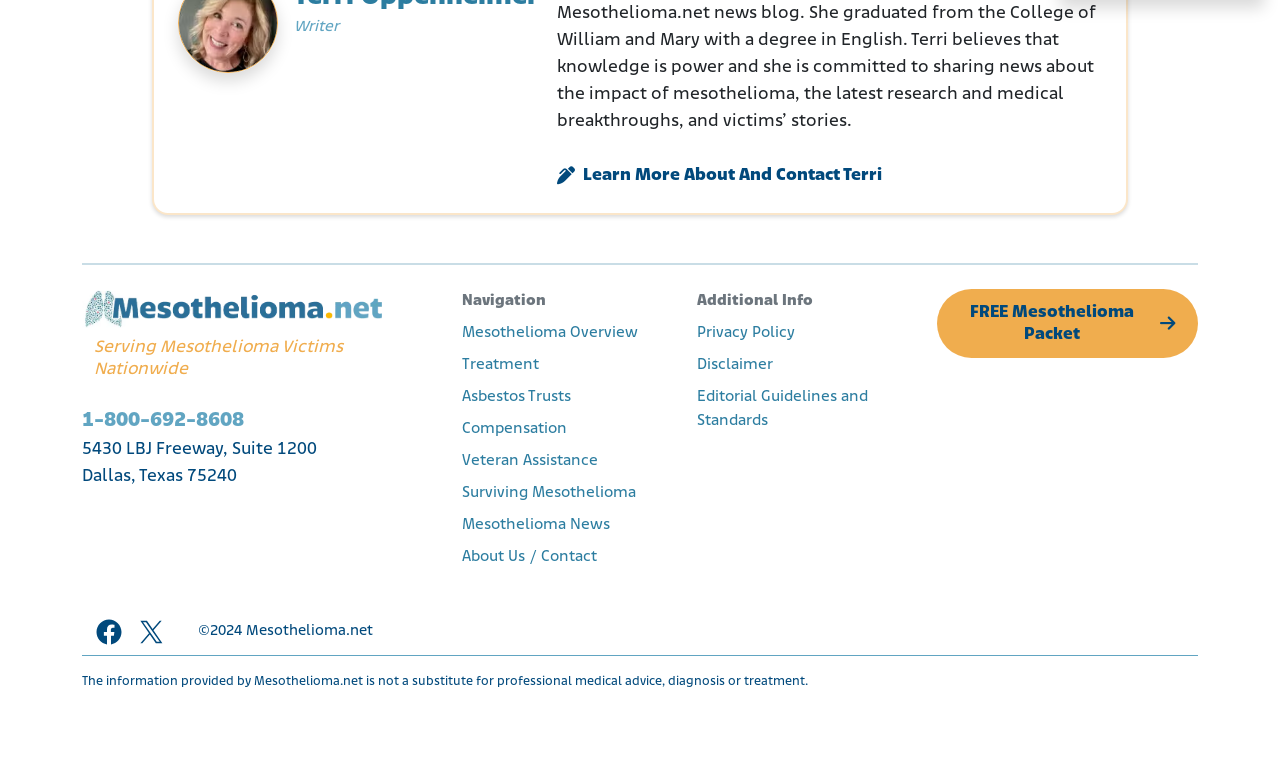What is the address of the office?
Use the information from the image to give a detailed answer to the question.

I found the address by looking at the group element which contains two static text elements, one with the address '5430 LBJ Freeway, Suite 1200' and the other with the city and state 'Dallas, Texas 75240'.